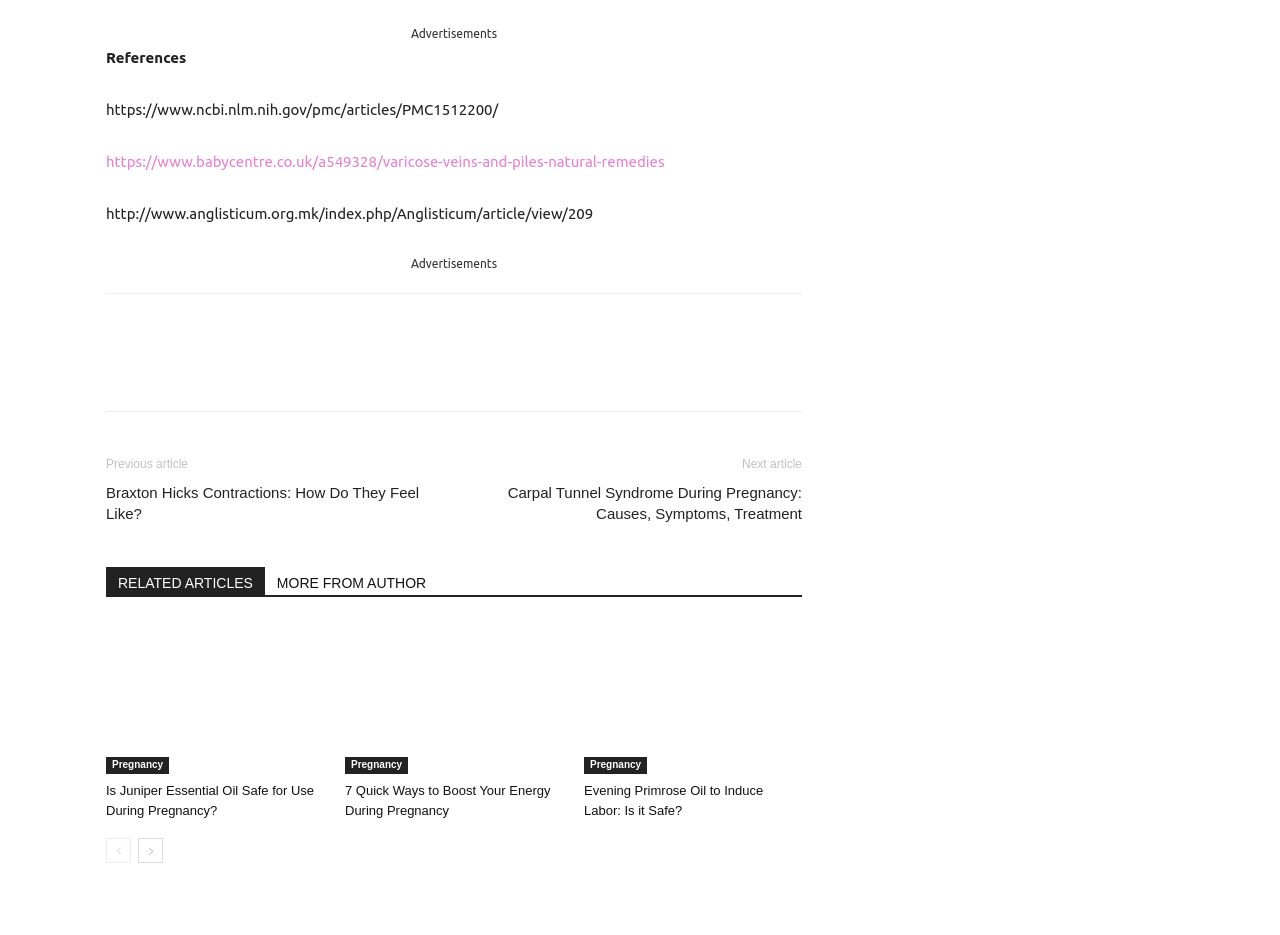Please locate the bounding box coordinates of the region I need to click to follow this instruction: "Read the previous article about Braxton Hicks contractions".

[0.083, 0.516, 0.336, 0.561]